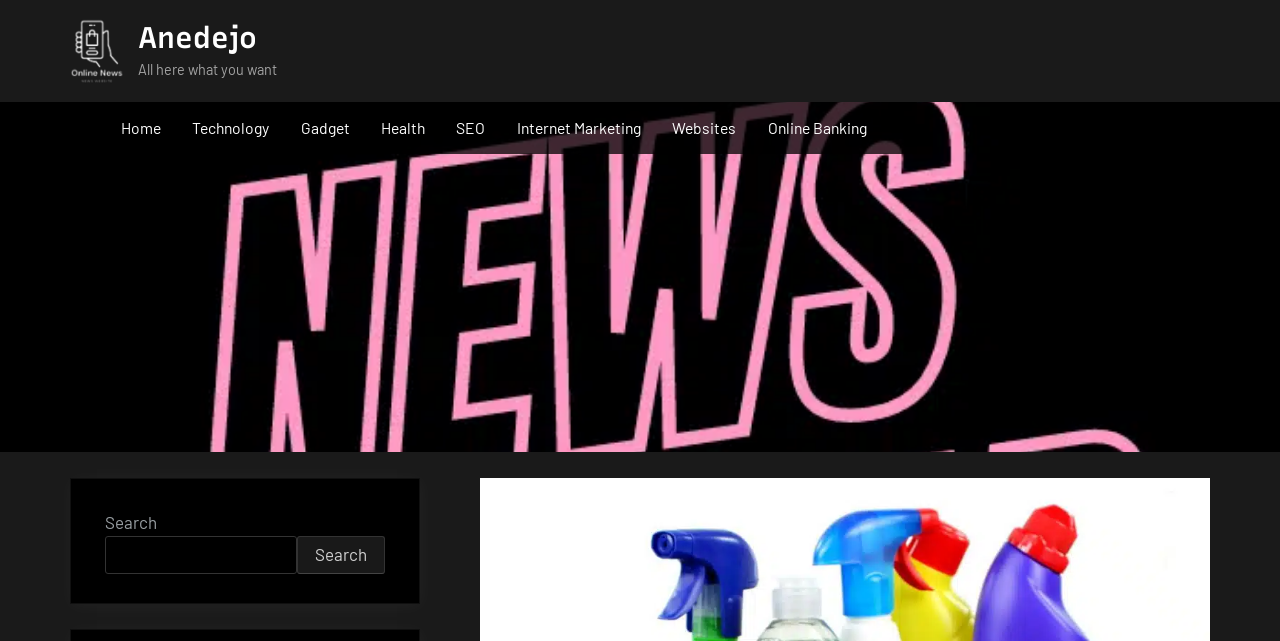Please locate the bounding box coordinates of the element's region that needs to be clicked to follow the instruction: "check internet marketing". The bounding box coordinates should be provided as four float numbers between 0 and 1, i.e., [left, top, right, bottom].

[0.395, 0.166, 0.509, 0.233]